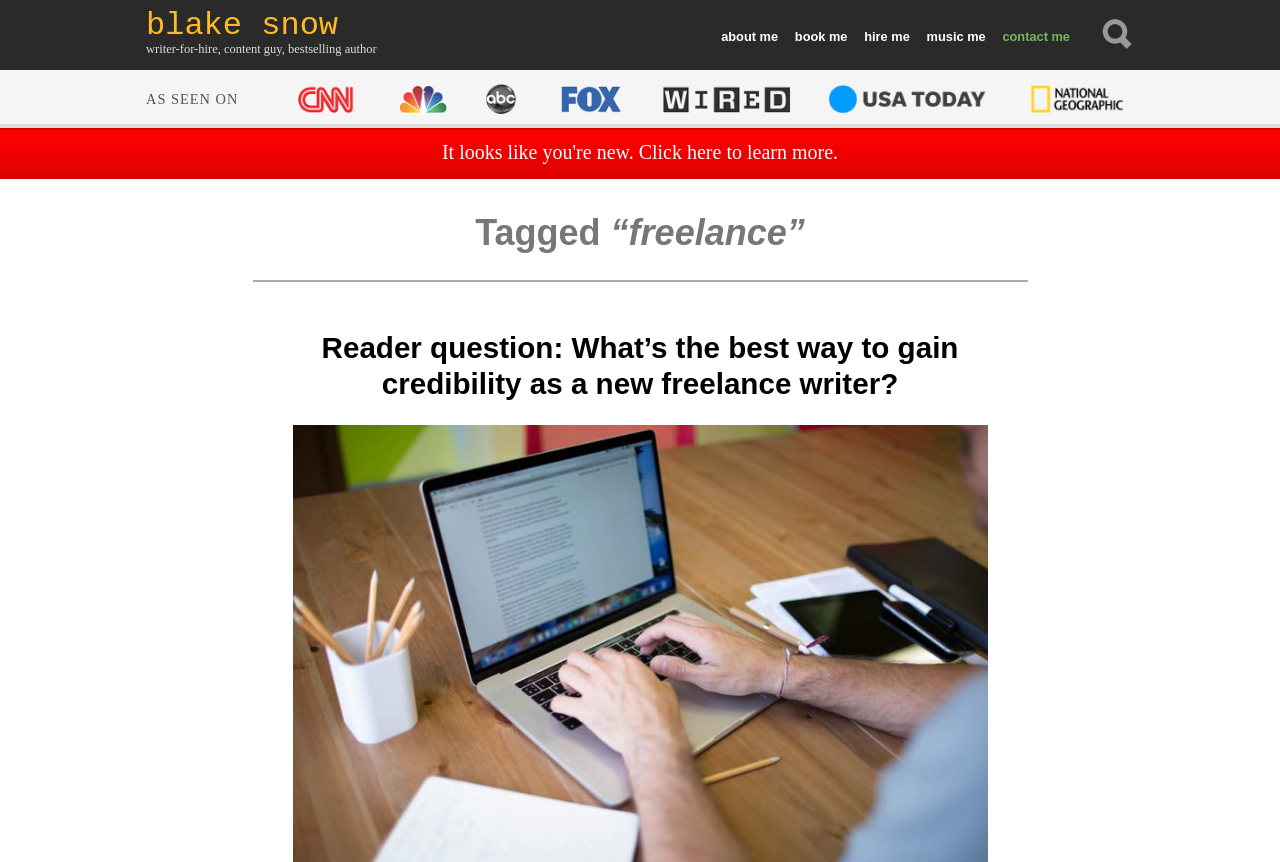Locate the bounding box coordinates of the UI element described by: "As seen on". Provide the coordinates as four float numbers between 0 and 1, formatted as [left, top, right, bottom].

[0.114, 0.103, 0.881, 0.123]